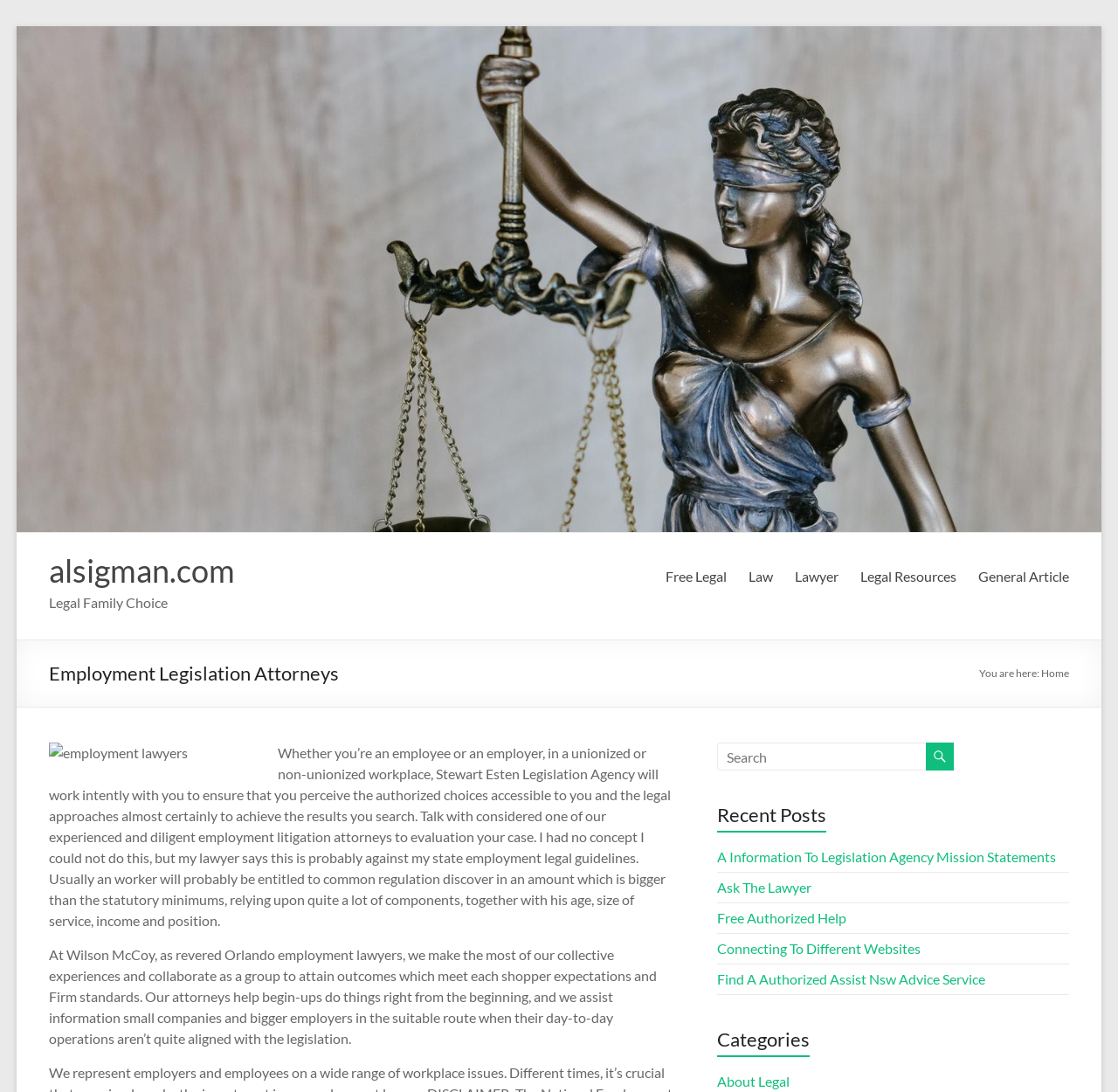What is the purpose of the search box?
Can you offer a detailed and complete answer to this question?

I found a textbox with the label 'Search' and a button with a magnifying glass icon, which is a common UI pattern for searching a website. Therefore, I concluded that the purpose of the search box is to search the website.